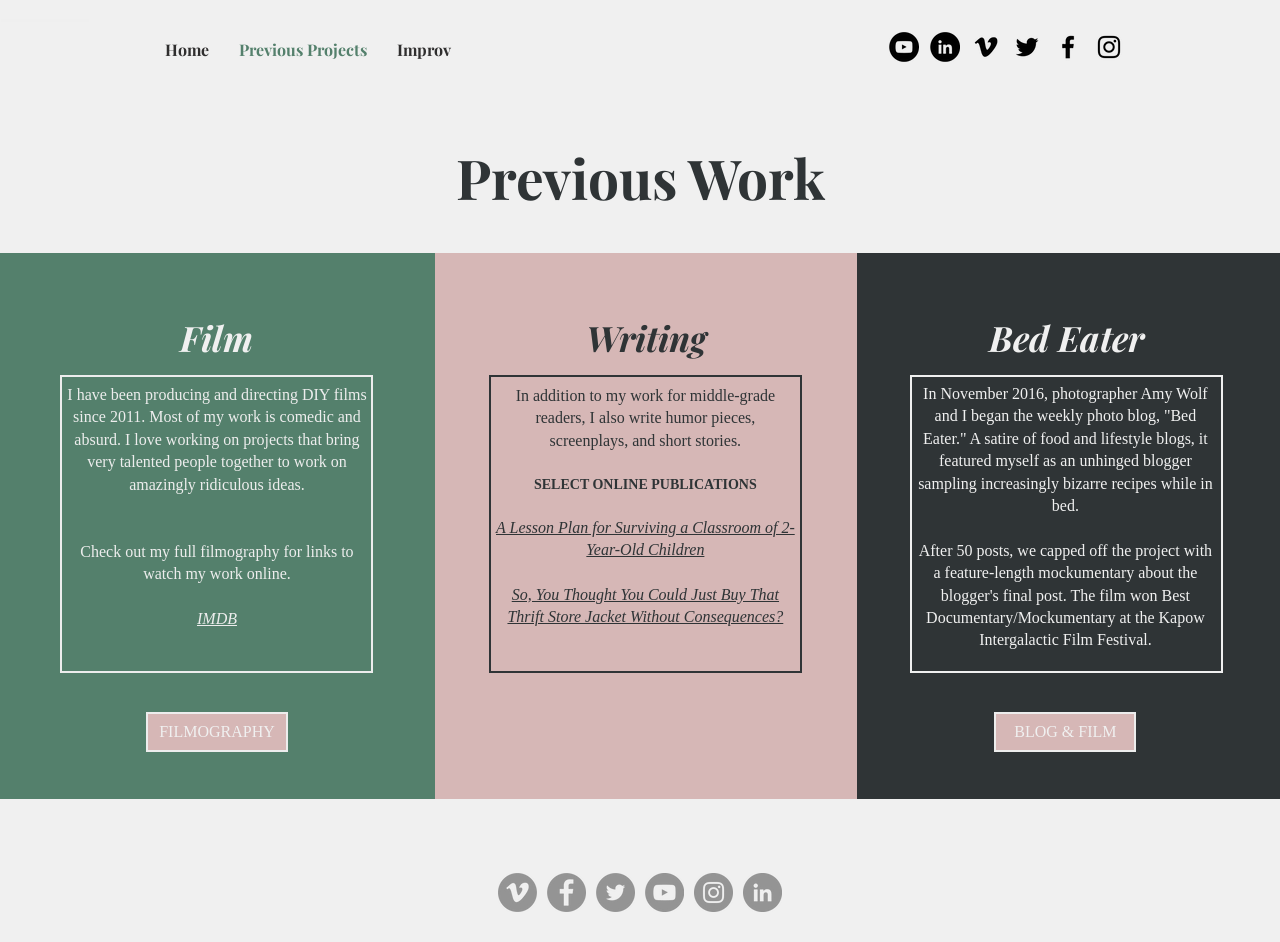Locate the bounding box coordinates of the UI element described by: "BLOG & FILM". Provide the coordinates as four float numbers between 0 and 1, formatted as [left, top, right, bottom].

[0.777, 0.756, 0.888, 0.798]